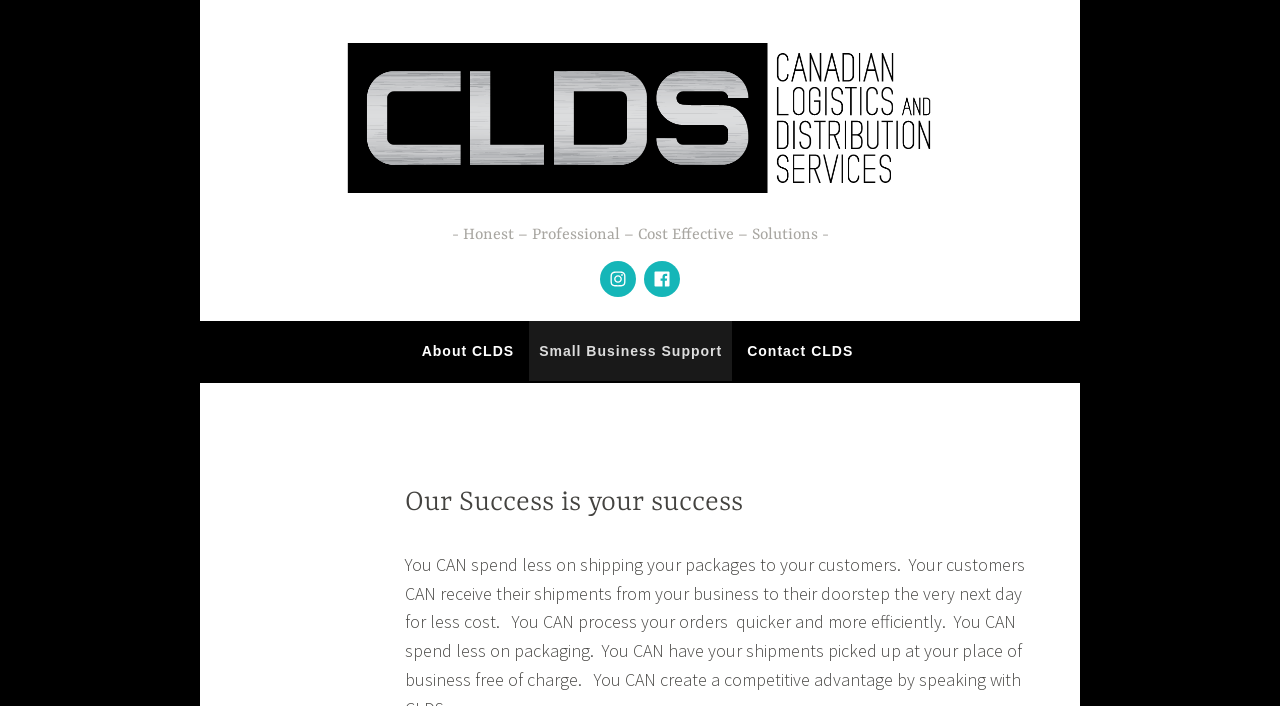Identify the bounding box for the UI element that is described as follows: "Small Business Support".

[0.413, 0.454, 0.572, 0.539]